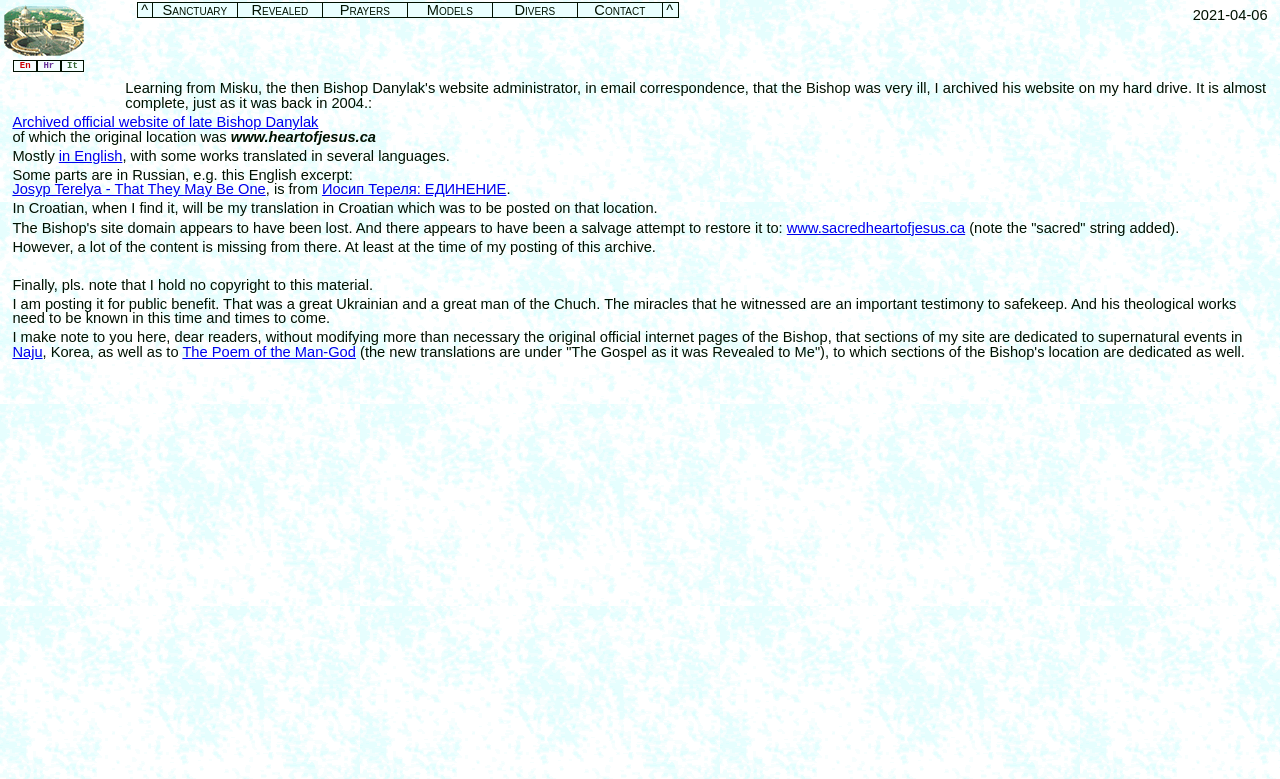How many languages are mentioned on the webpage?
Please answer the question with a detailed and comprehensive explanation.

At least four languages are mentioned on the webpage: English, Russian, Croatian, and Ukrainian. These languages are mentioned in the context of the Bishop's works and translations.